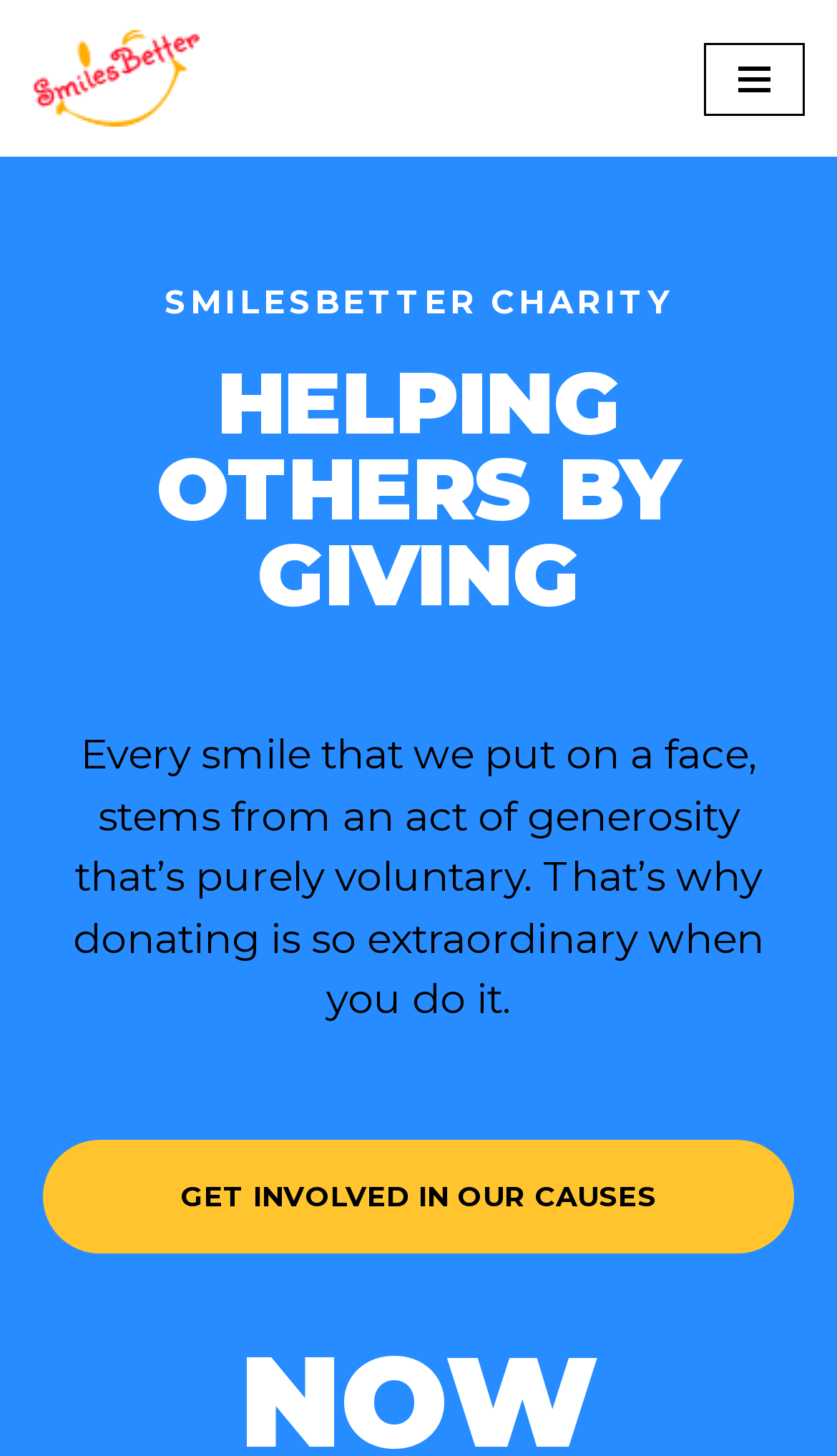Illustrate the webpage's structure and main components comprehensively.

The webpage is about a charity organization called SMILESBETTER CHARITY, with a focus on helping others through acts of generosity. At the top left of the page, there is a link to "Skip to content" and a link to the organization's name, "Putting a SMILE on little faces Where giving keeps on giving". 

On the top right, there is a button labeled "Navigation Menu" which is currently not expanded. Below the organization's name, there is a heading that reads "HELPING OTHERS BY GIVING". 

Underneath the heading, there is a paragraph of text that explains the charity's mission, stating that every smile they put on a face stems from an act of voluntary generosity, making donating extraordinary. 

At the bottom of the page, there is a call-to-action link "GET INVOLVED IN OUR CAUSES", encouraging visitors to participate in their charitable activities.